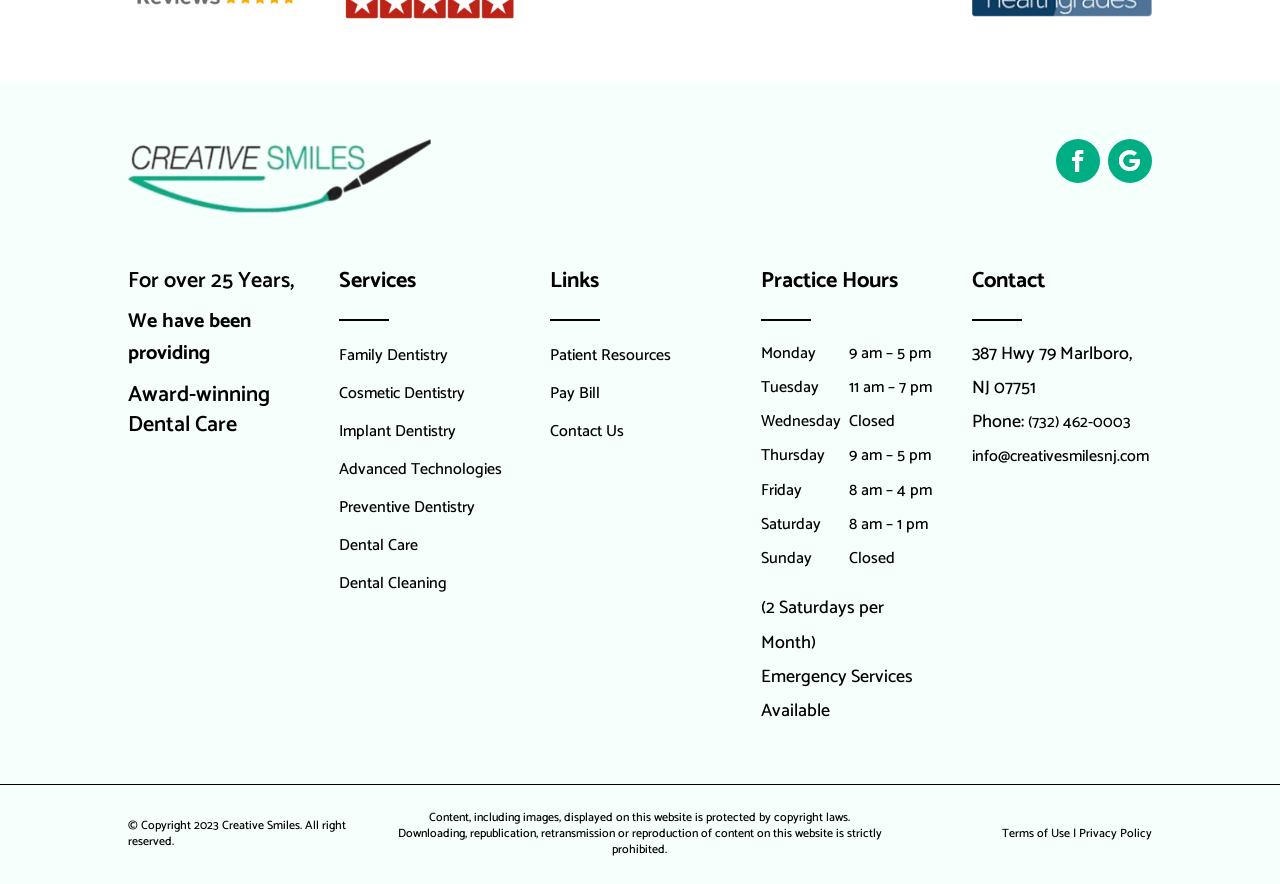Answer the following query concisely with a single word or phrase:
What are the practice hours on Monday?

9 am – 5 pm